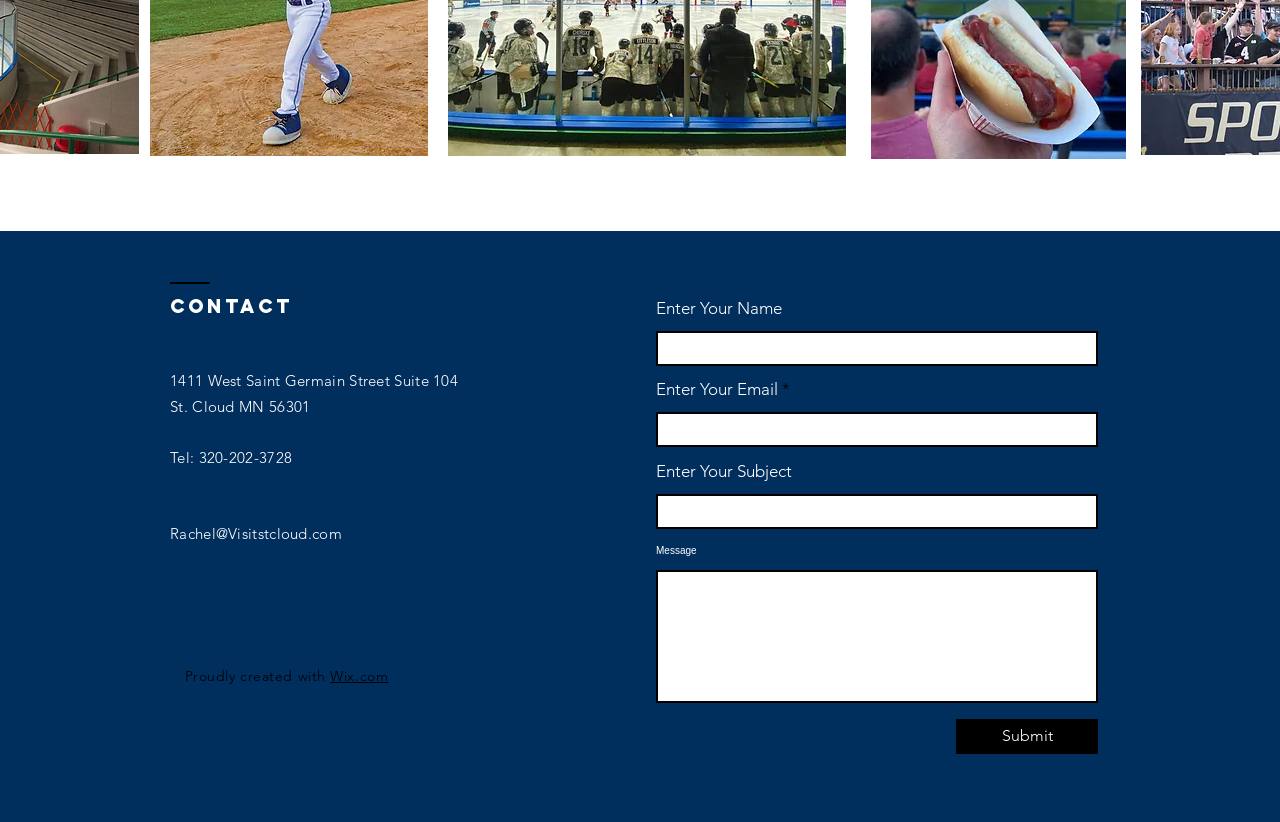Determine the bounding box for the UI element described here: "name="email"".

[0.512, 0.501, 0.858, 0.544]